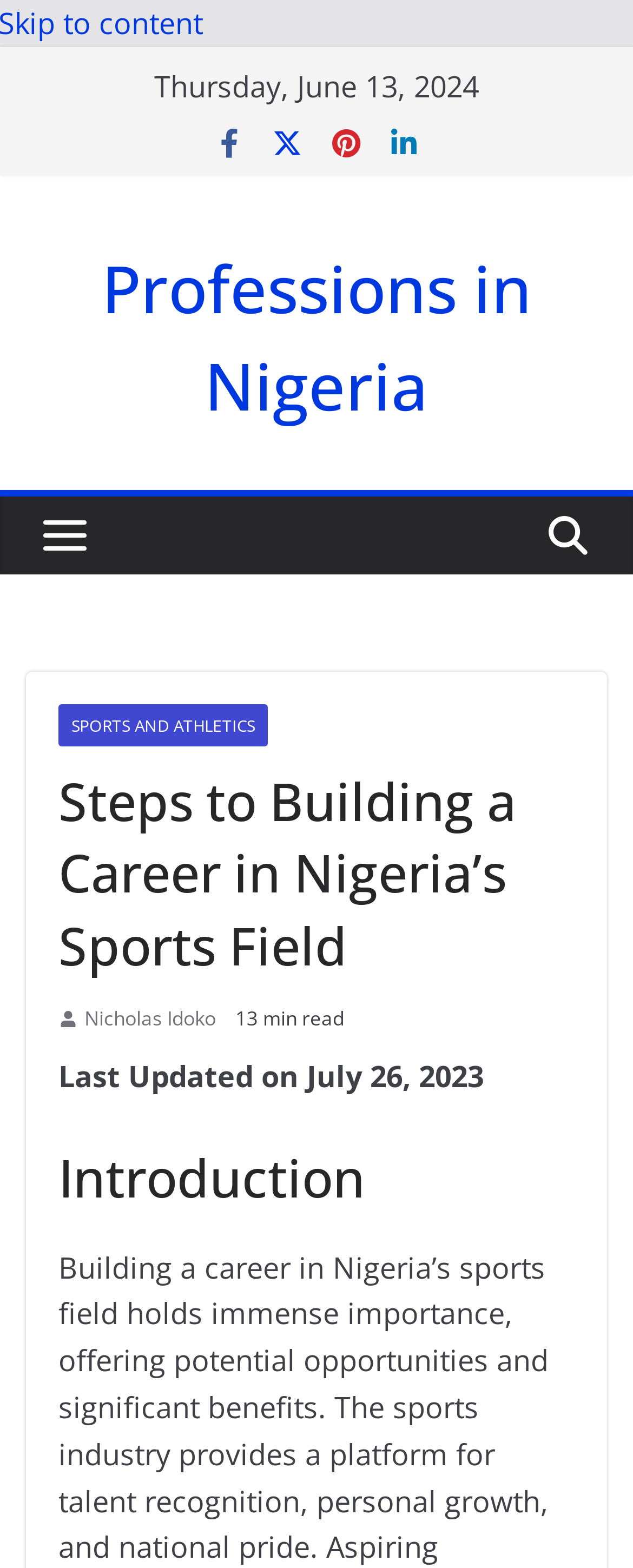Identify the bounding box coordinates of the region that should be clicked to execute the following instruction: "Click on Facebook".

[0.336, 0.08, 0.387, 0.101]